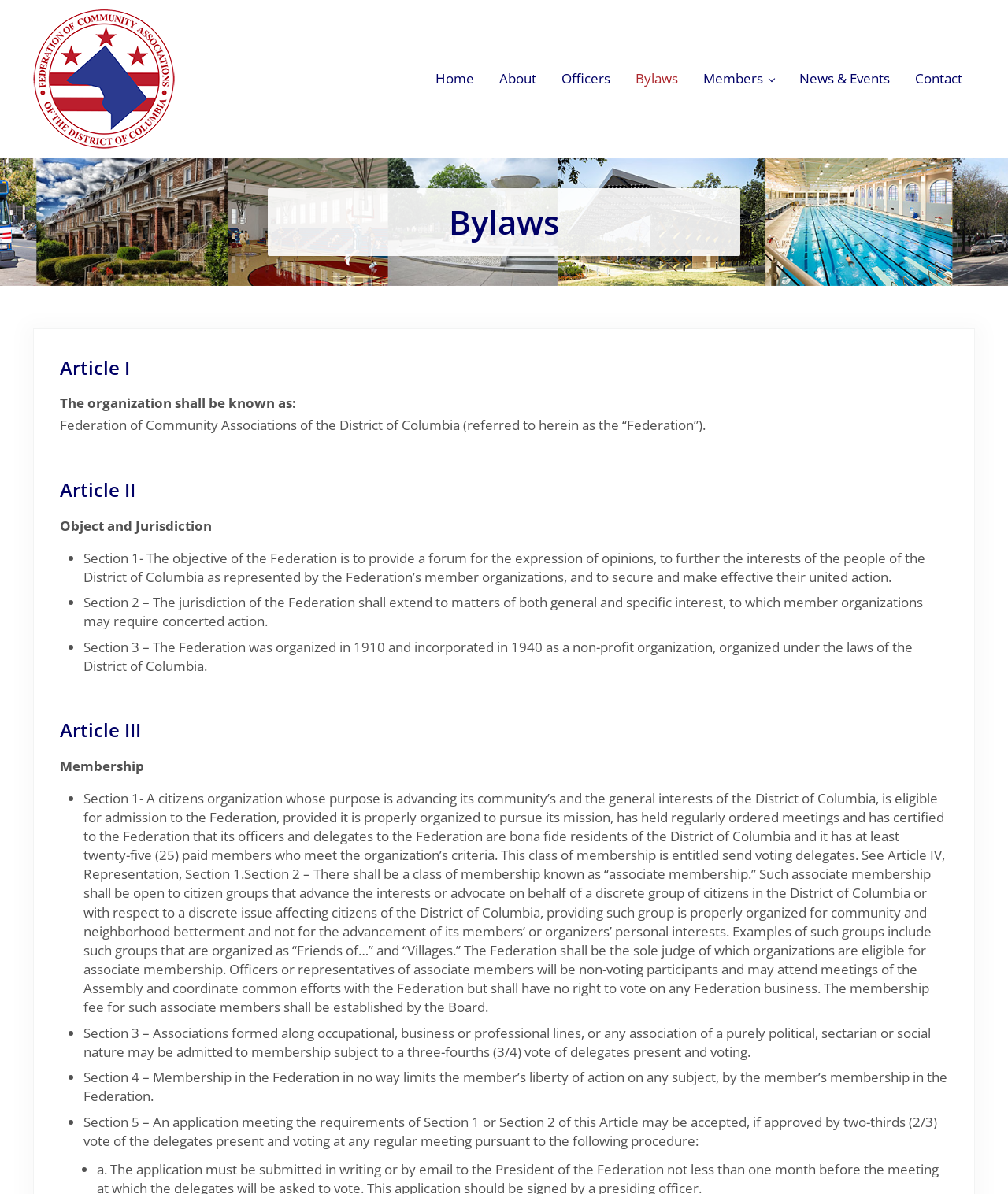What is the objective of the Federation?
Make sure to answer the question with a detailed and comprehensive explanation.

The answer can be found in the StaticText 'Section 1- The objective of the Federation is to provide a forum for the expression of opinions, to further the interests of the people of the District of Columbia as represented by the Federation’s member organizations, and to secure and make effective their united action.' which is part of the Article II section.